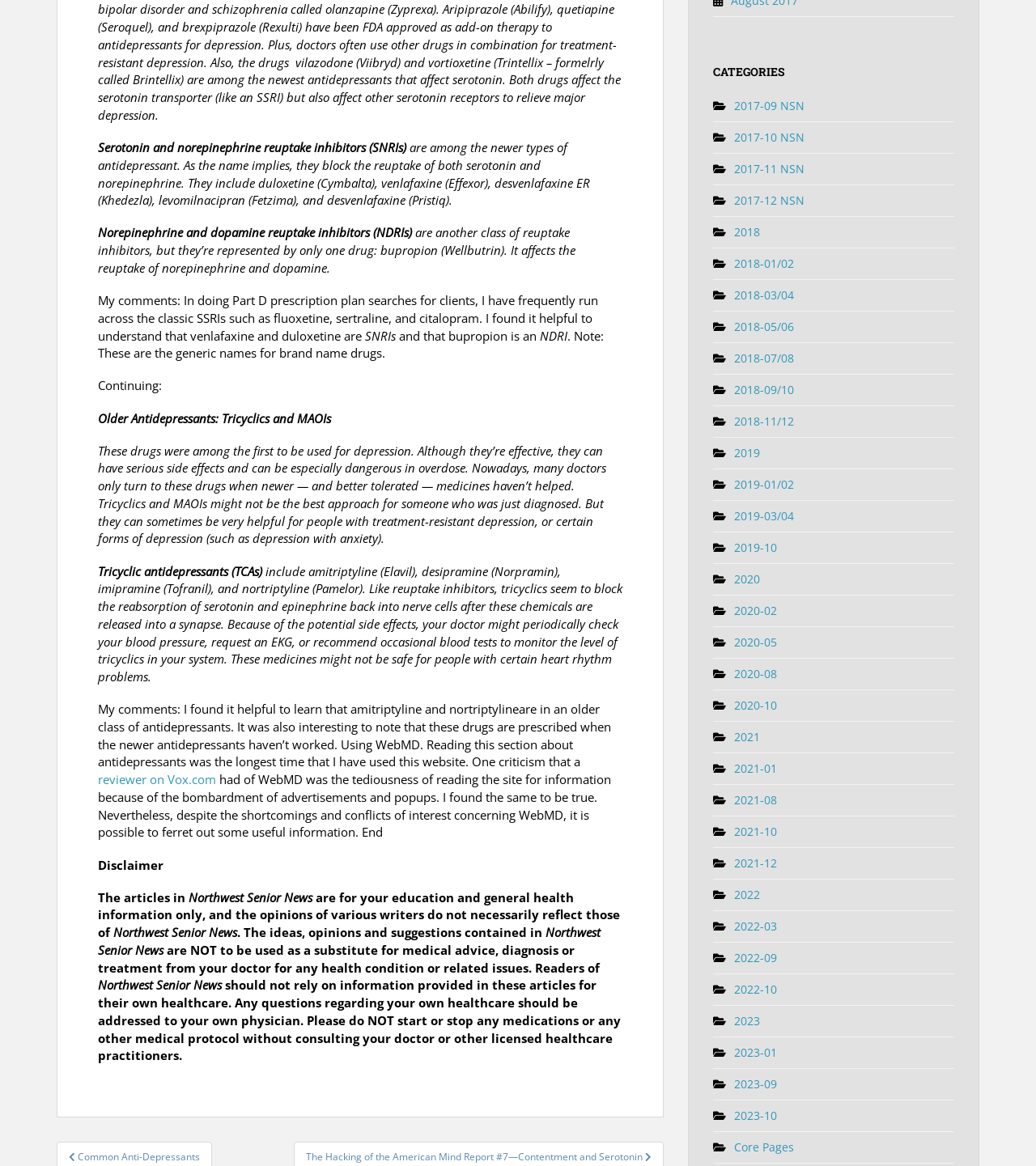Determine the bounding box for the described UI element: "简体中文".

None